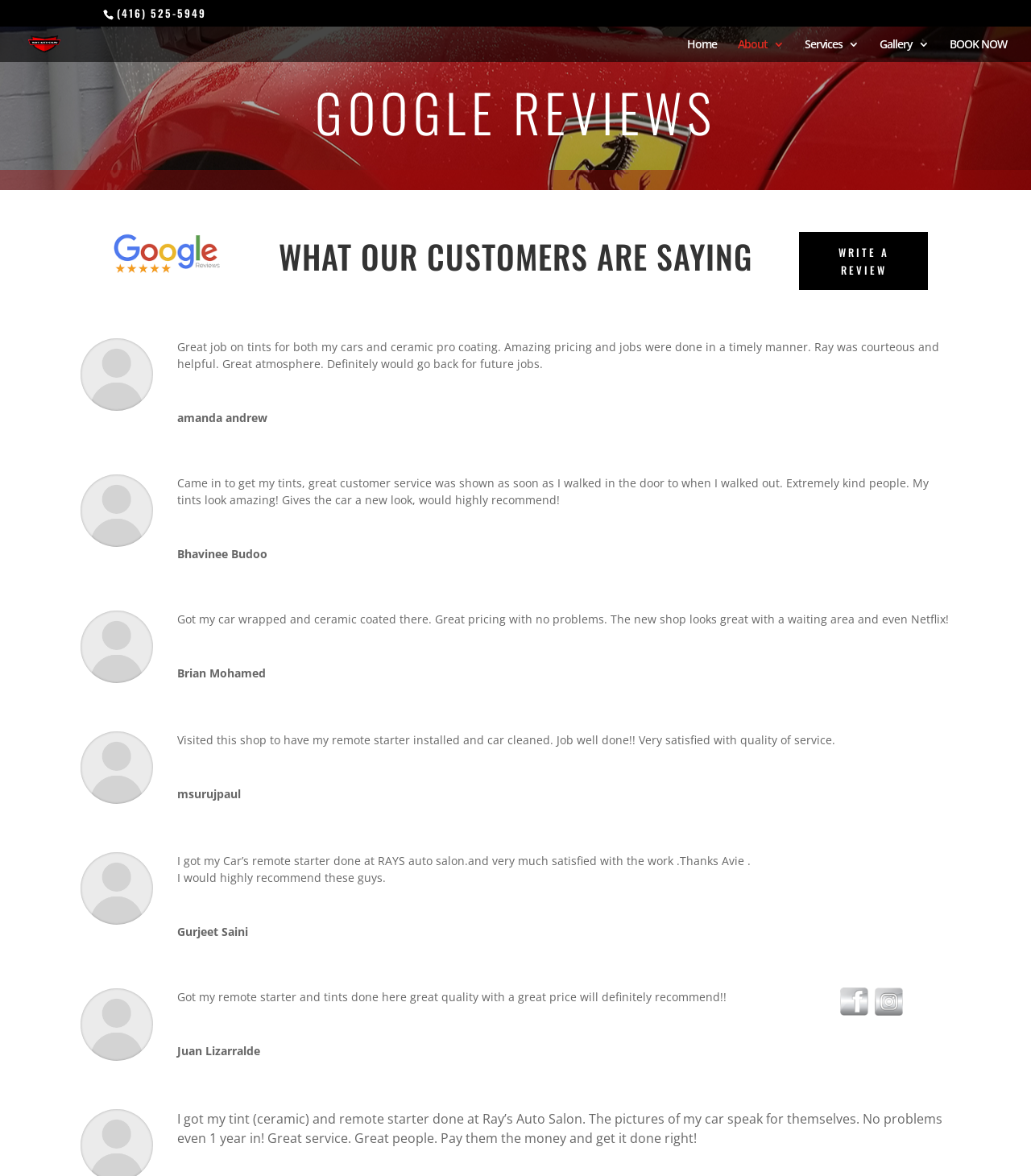Please locate the bounding box coordinates of the region I need to click to follow this instruction: "View the 'Raw Photos' section".

None